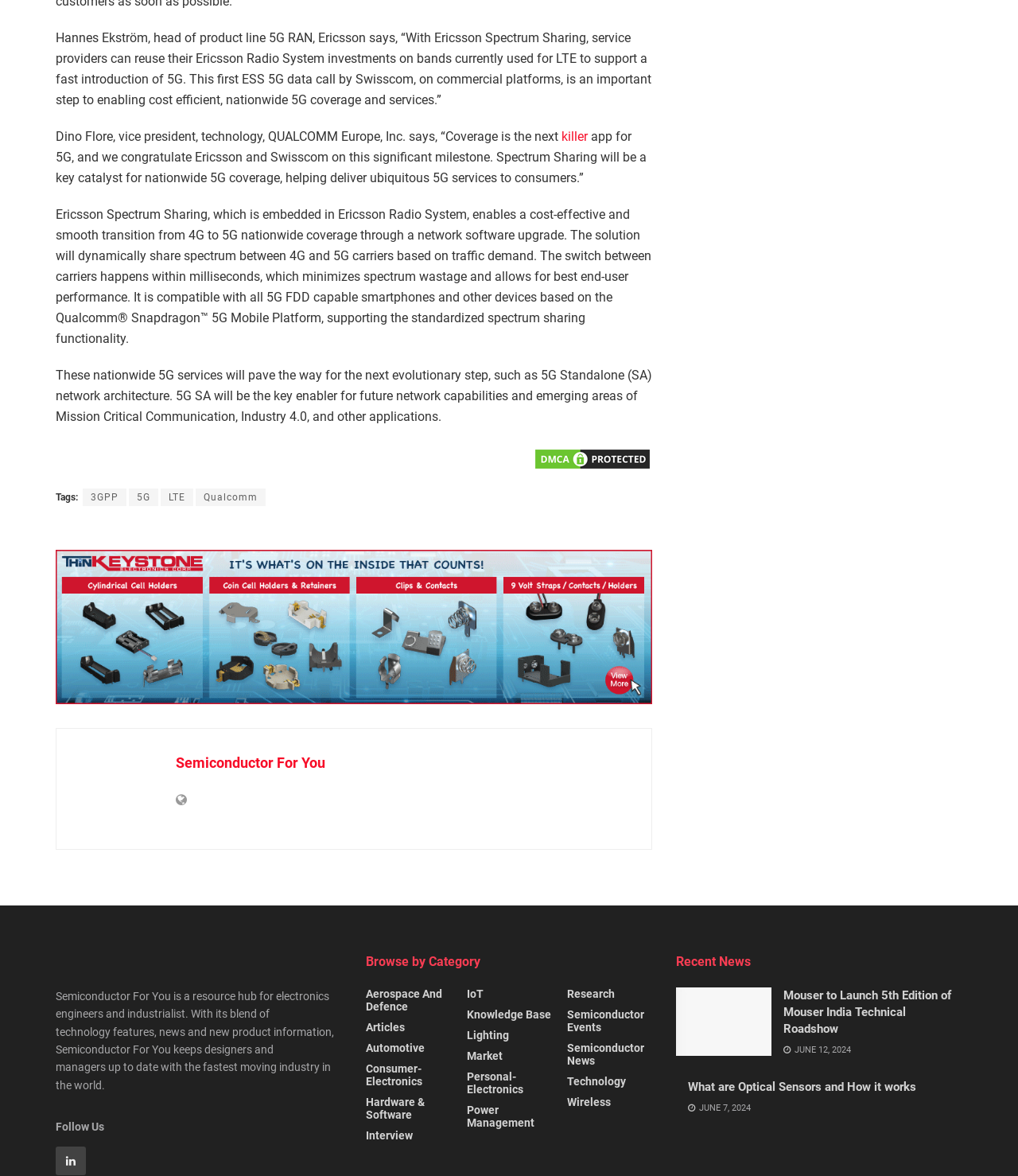Determine the bounding box coordinates of the target area to click to execute the following instruction: "Click on the link to read more about 5G."

[0.055, 0.11, 0.552, 0.123]